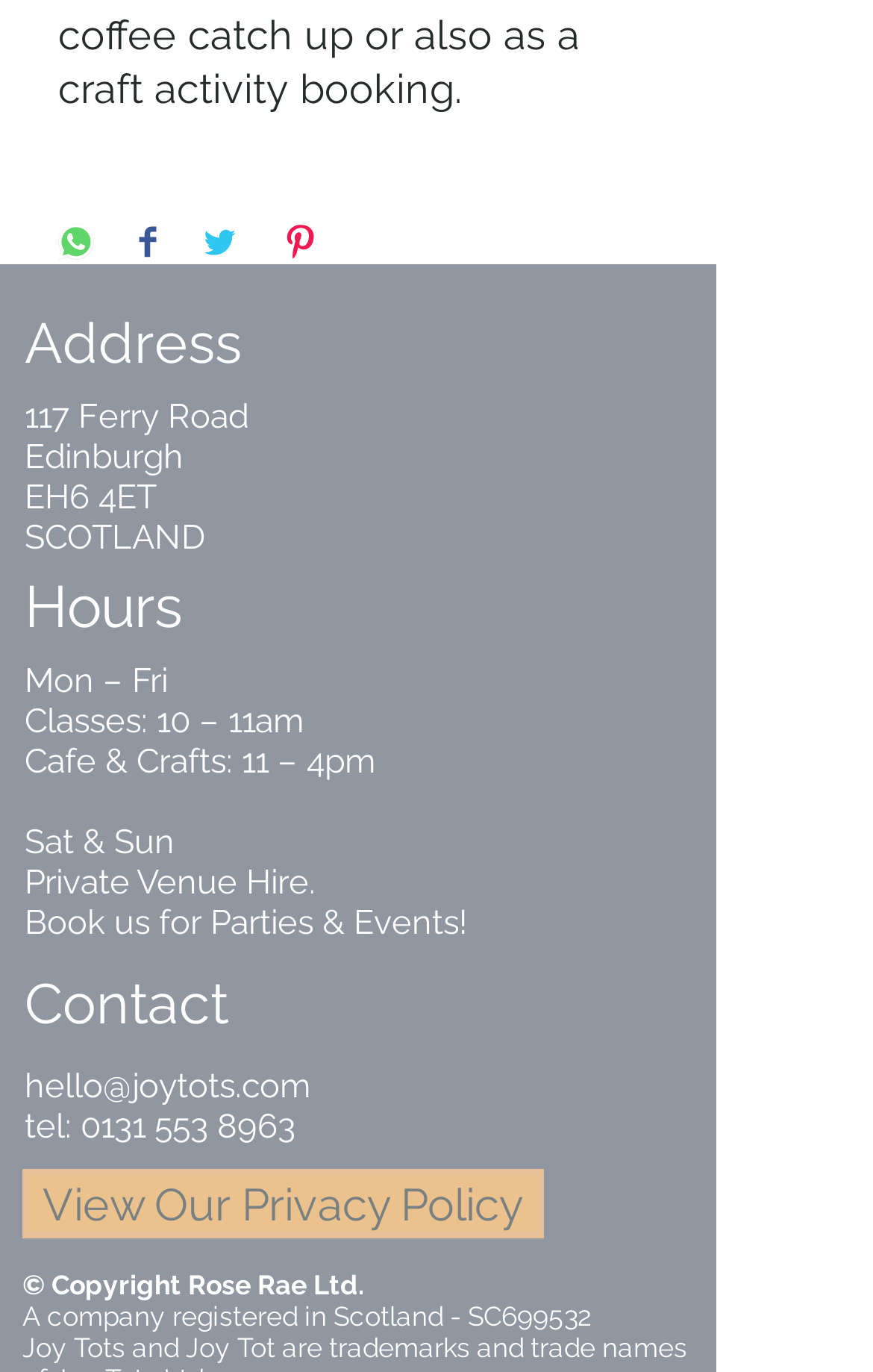Using the information in the image, give a detailed answer to the following question: What is the phone number for contact?

The phone number for contact can be found in the 'Contact' section, which is located below the 'Hours' section. The phone number is specified as '0131 553 8963'.